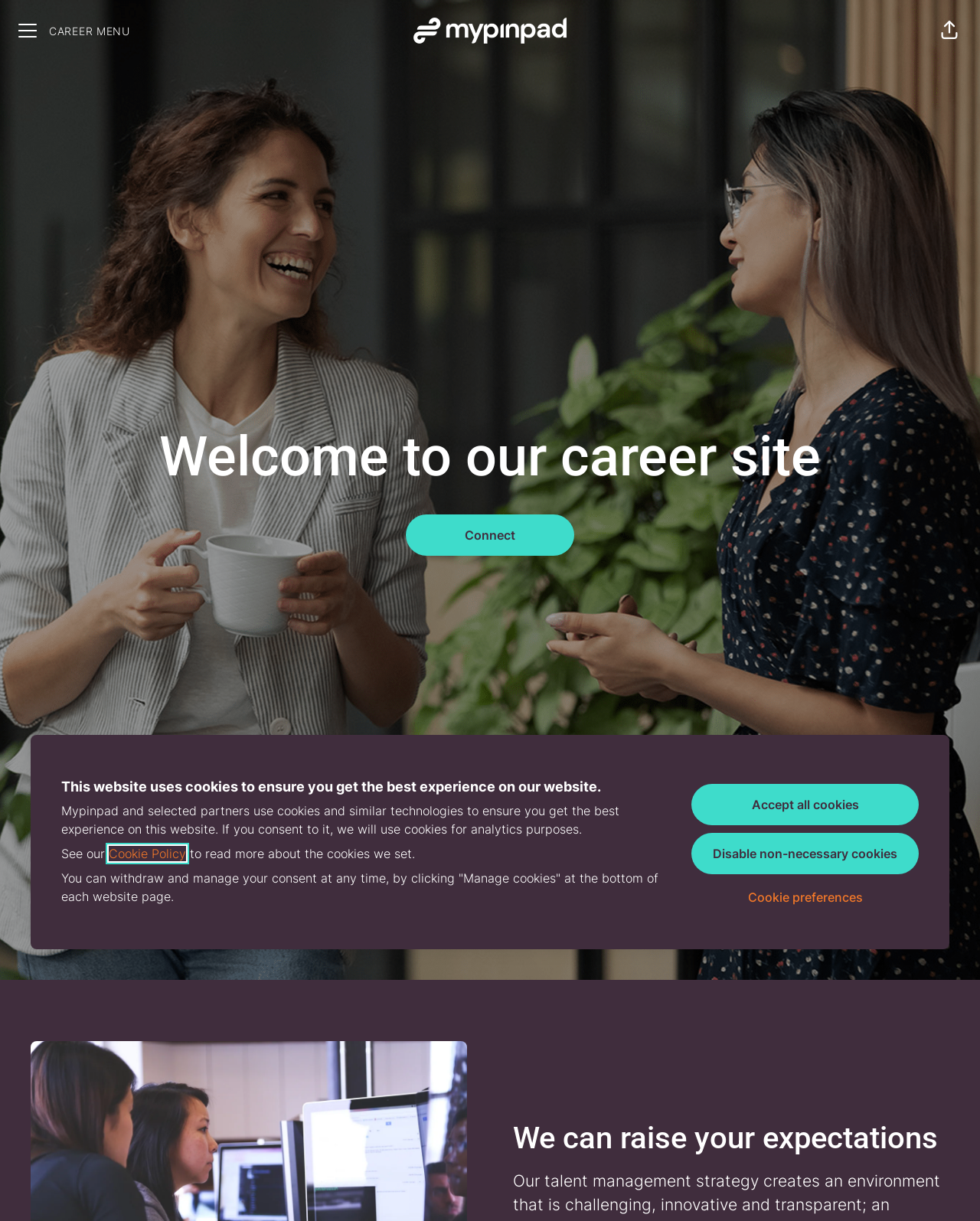Given the element description: "Cookie preferences", predict the bounding box coordinates of the UI element it refers to, using four float numbers between 0 and 1, i.e., [left, top, right, bottom].

[0.757, 0.722, 0.886, 0.747]